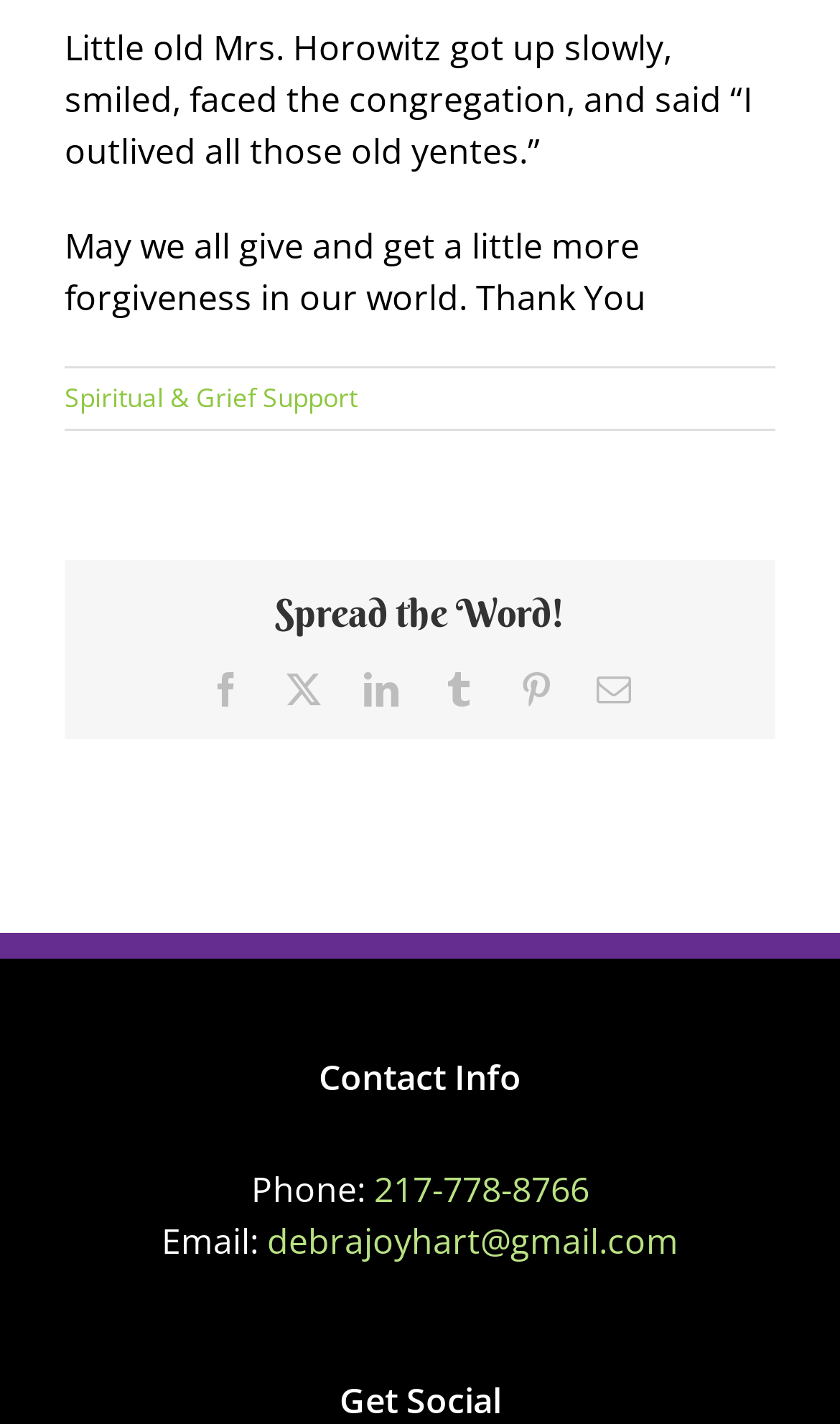Please identify the bounding box coordinates of the area I need to click to accomplish the following instruction: "Email Debra Joy Hart".

[0.318, 0.855, 0.808, 0.889]